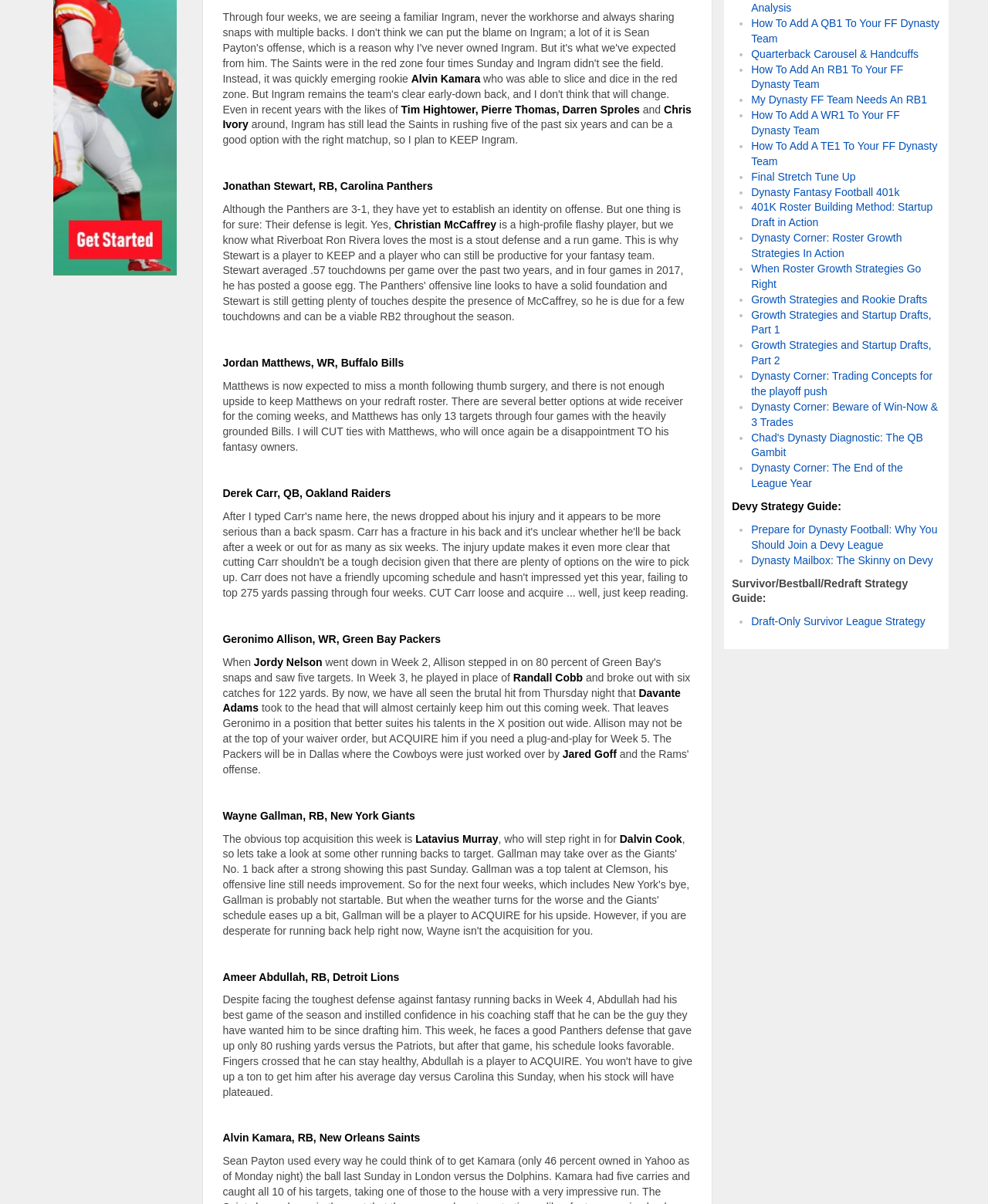Using the given element description, provide the bounding box coordinates (top-left x, top-left y, bottom-right x, bottom-right y) for the corresponding UI element in the screenshot: Quarterback Carousel & Handcuffs

[0.76, 0.04, 0.93, 0.05]